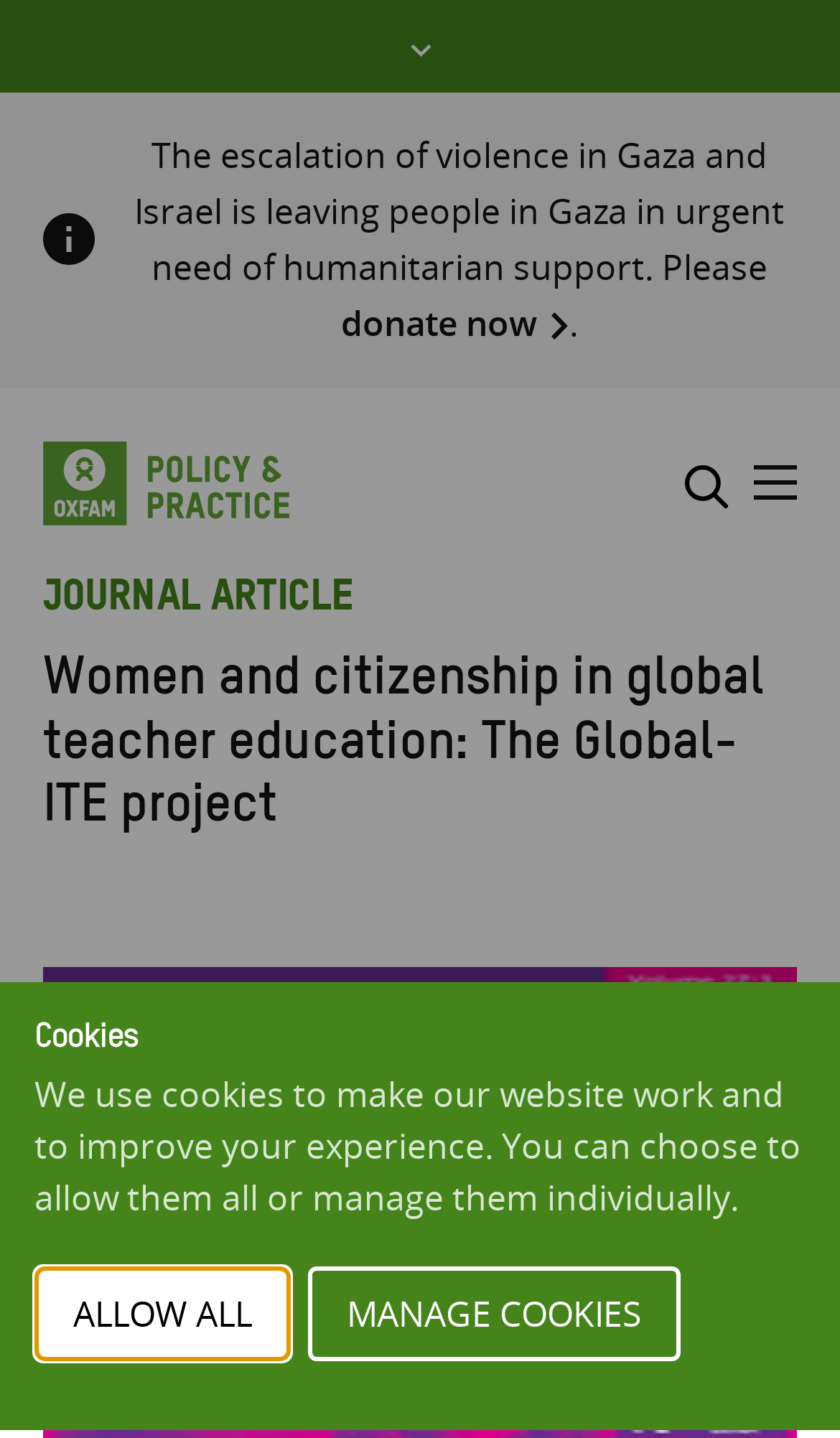Please find the main title text of this webpage.

Women and citizenship in global teacher education: The Global-ITE project